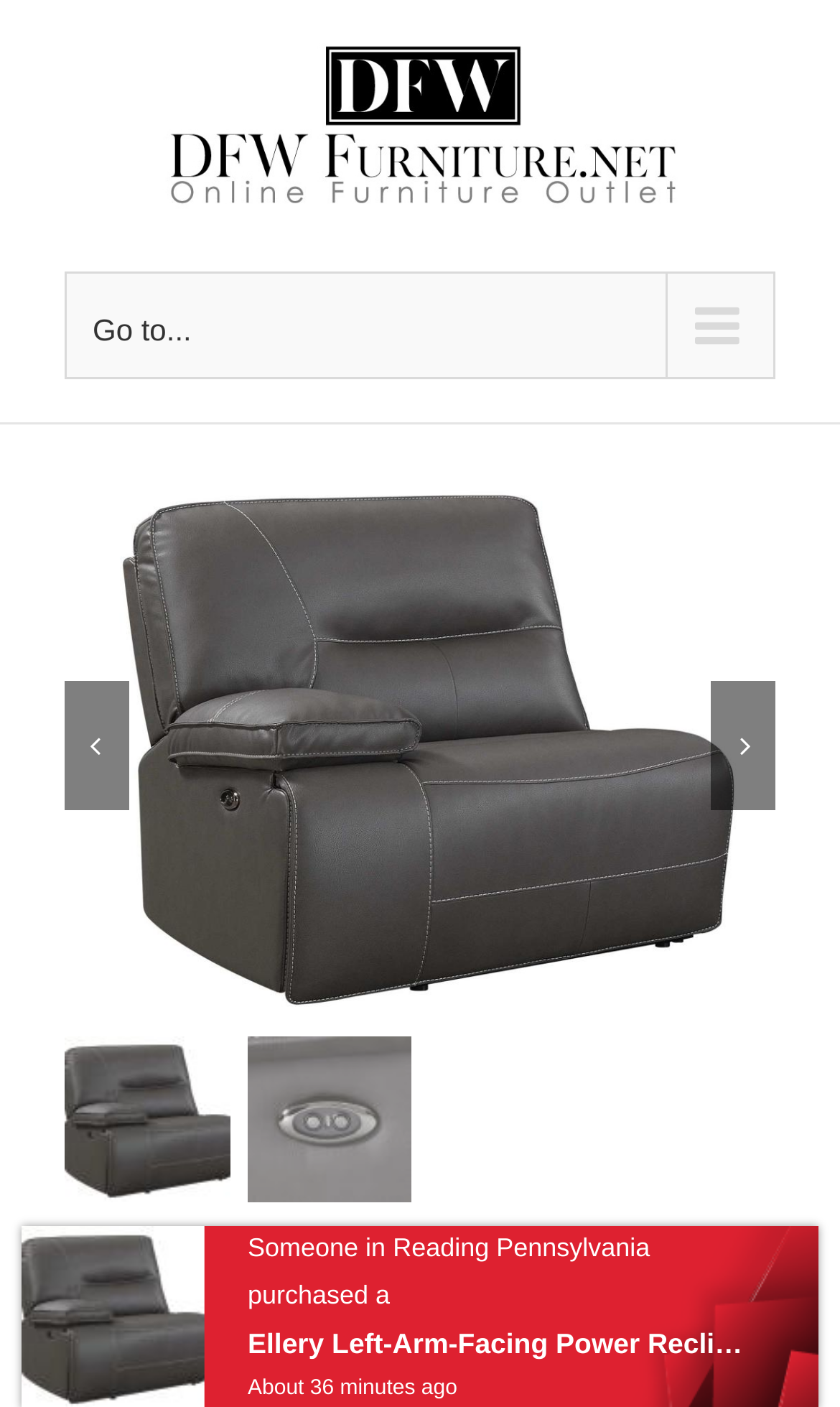Extract the heading text from the webpage.

Ellery Left-Arm-Facing Power Recliner with USB